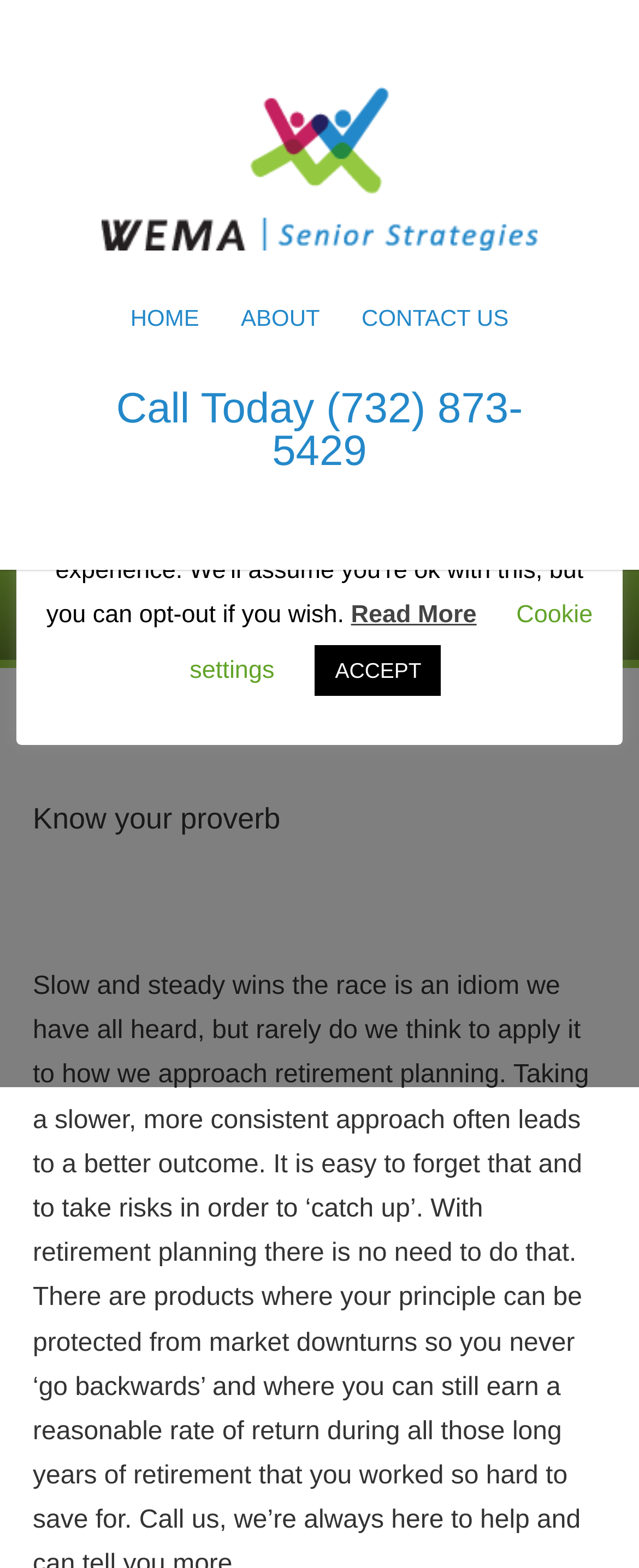Carefully examine the image and provide an in-depth answer to the question: What is the phone number to call?

I found the phone number by looking at the heading element that says 'Call Today (732) 873-5429'. The phone number is enclosed in parentheses.